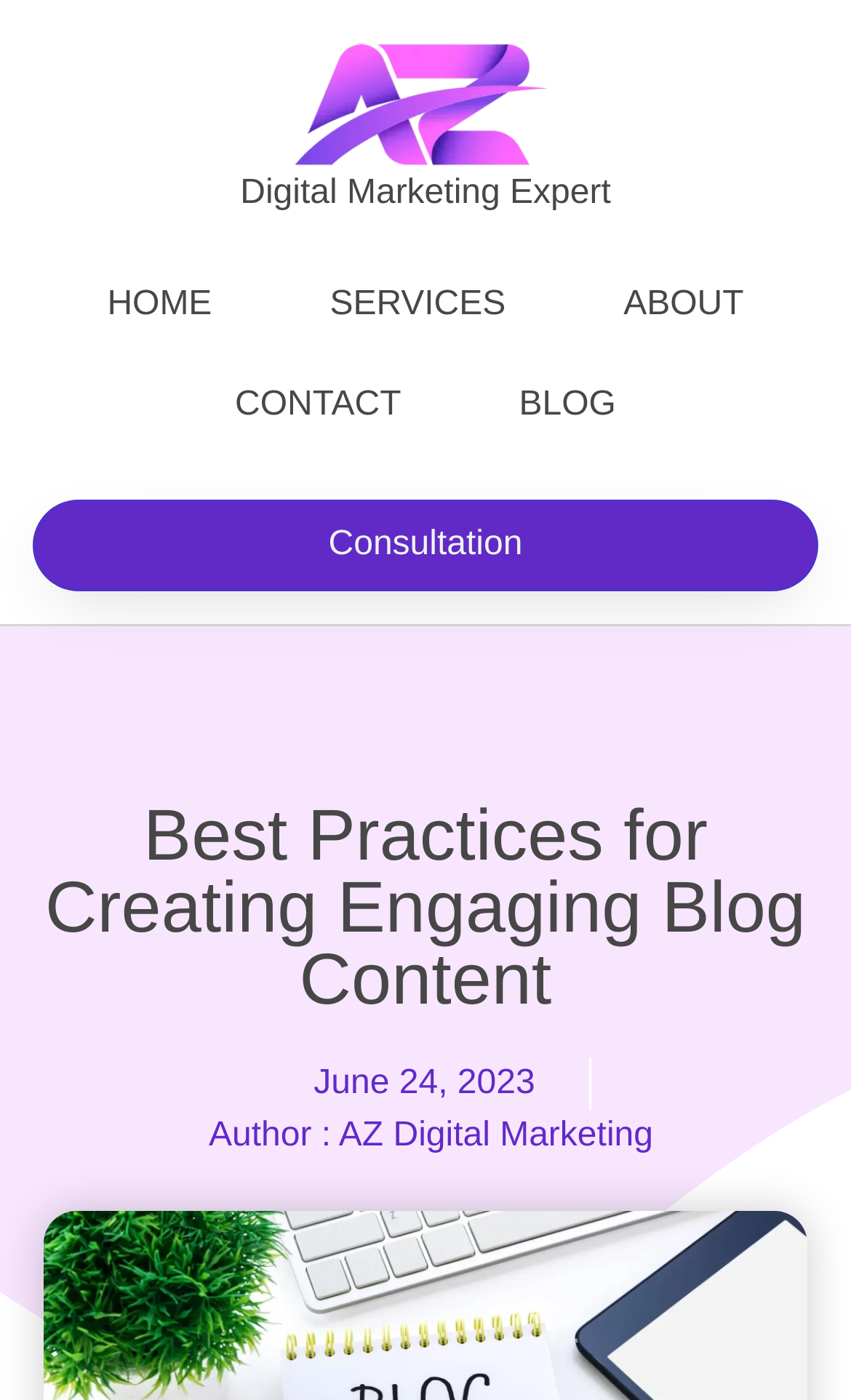Provide your answer to the question using just one word or phrase: What is the author of the blog post?

AZ Digital Marketing